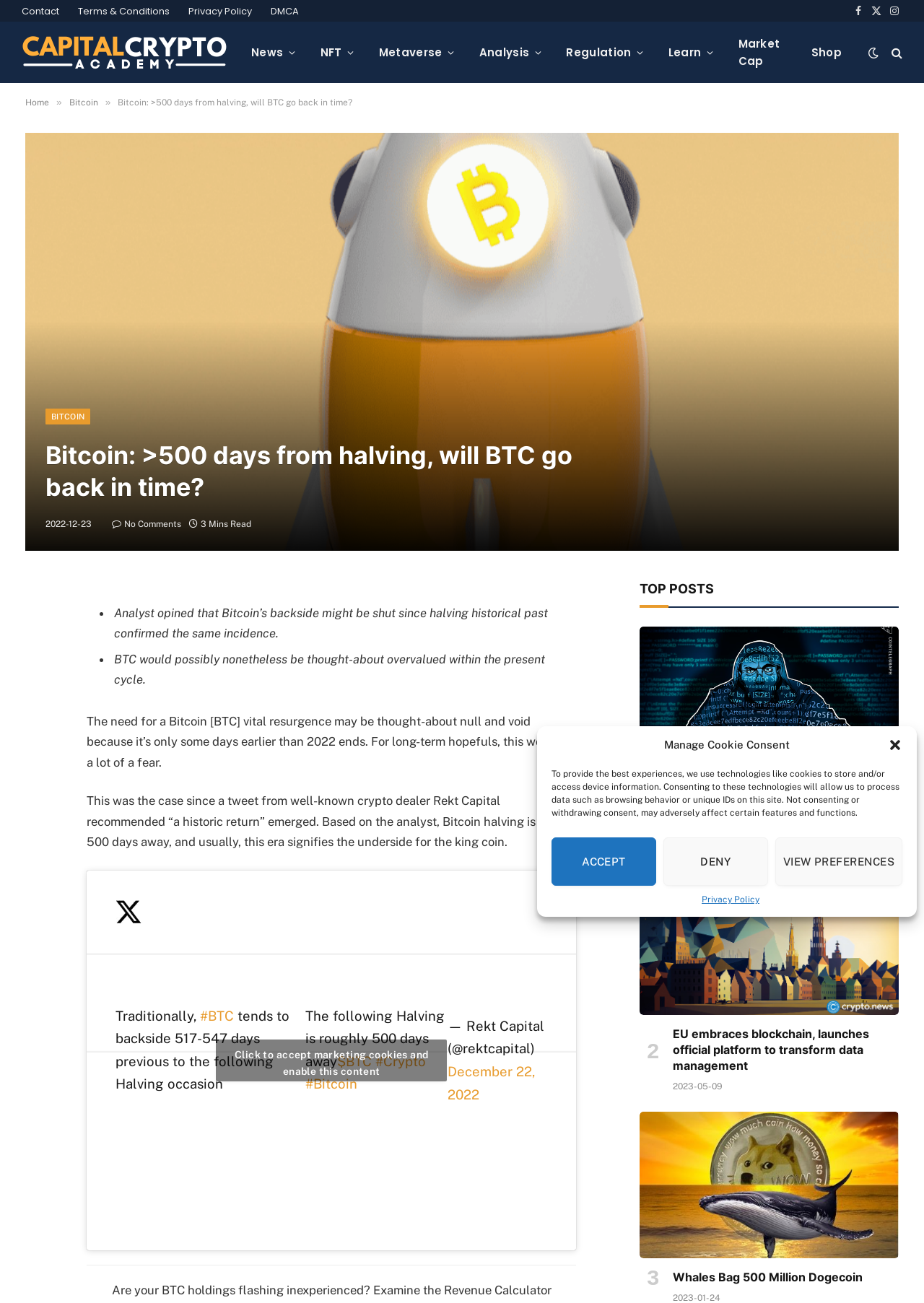Please determine the bounding box coordinates of the element to click on in order to accomplish the following task: "Share the current article". Ensure the coordinates are four float numbers ranging from 0 to 1, i.e., [left, top, right, bottom].

[0.027, 0.45, 0.061, 0.457]